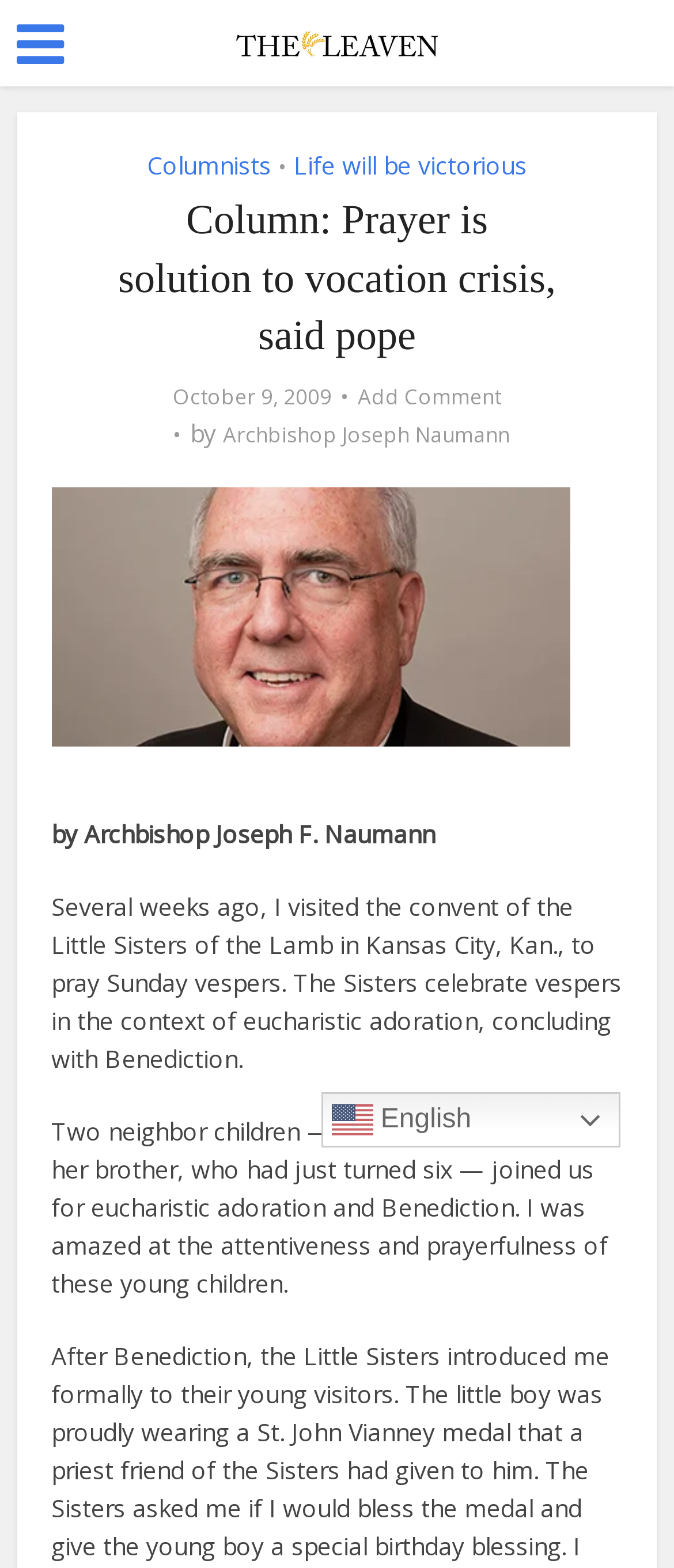Reply to the question with a brief word or phrase: What language is the website in?

English